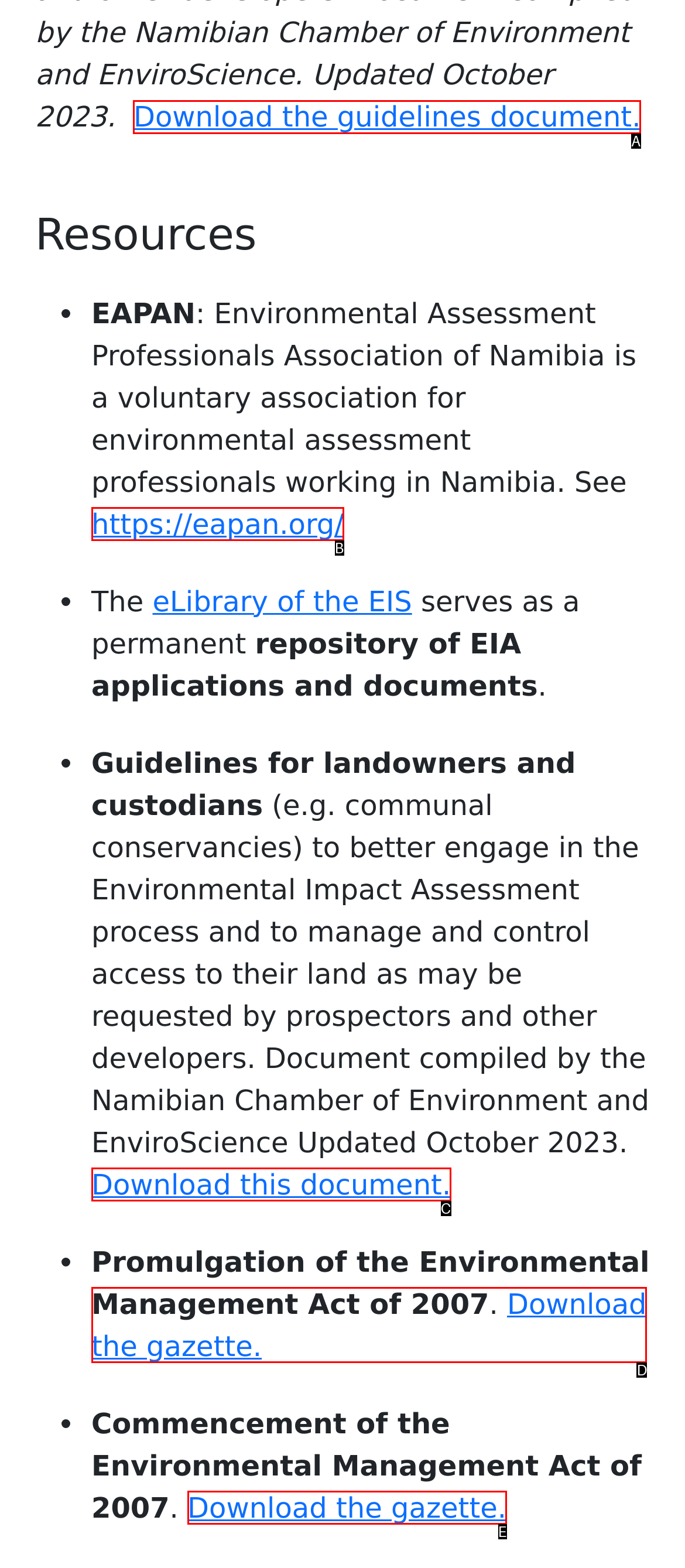Given the description: https://eapan.org/, identify the corresponding option. Answer with the letter of the appropriate option directly.

B